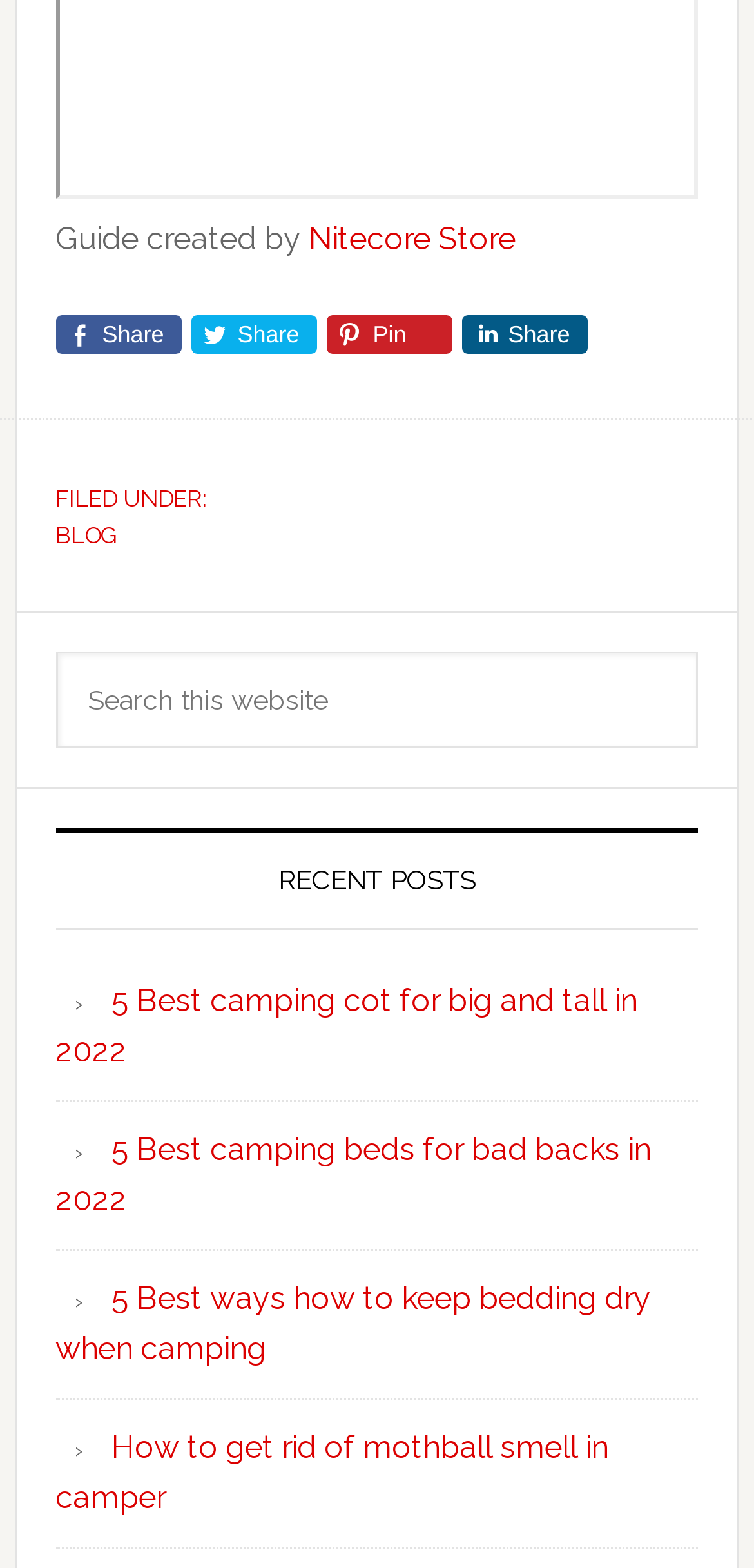Please identify the bounding box coordinates of the region to click in order to complete the task: "Search for specific topic". The coordinates must be four float numbers between 0 and 1, specified as [left, top, right, bottom].

[0.074, 0.415, 0.926, 0.477]